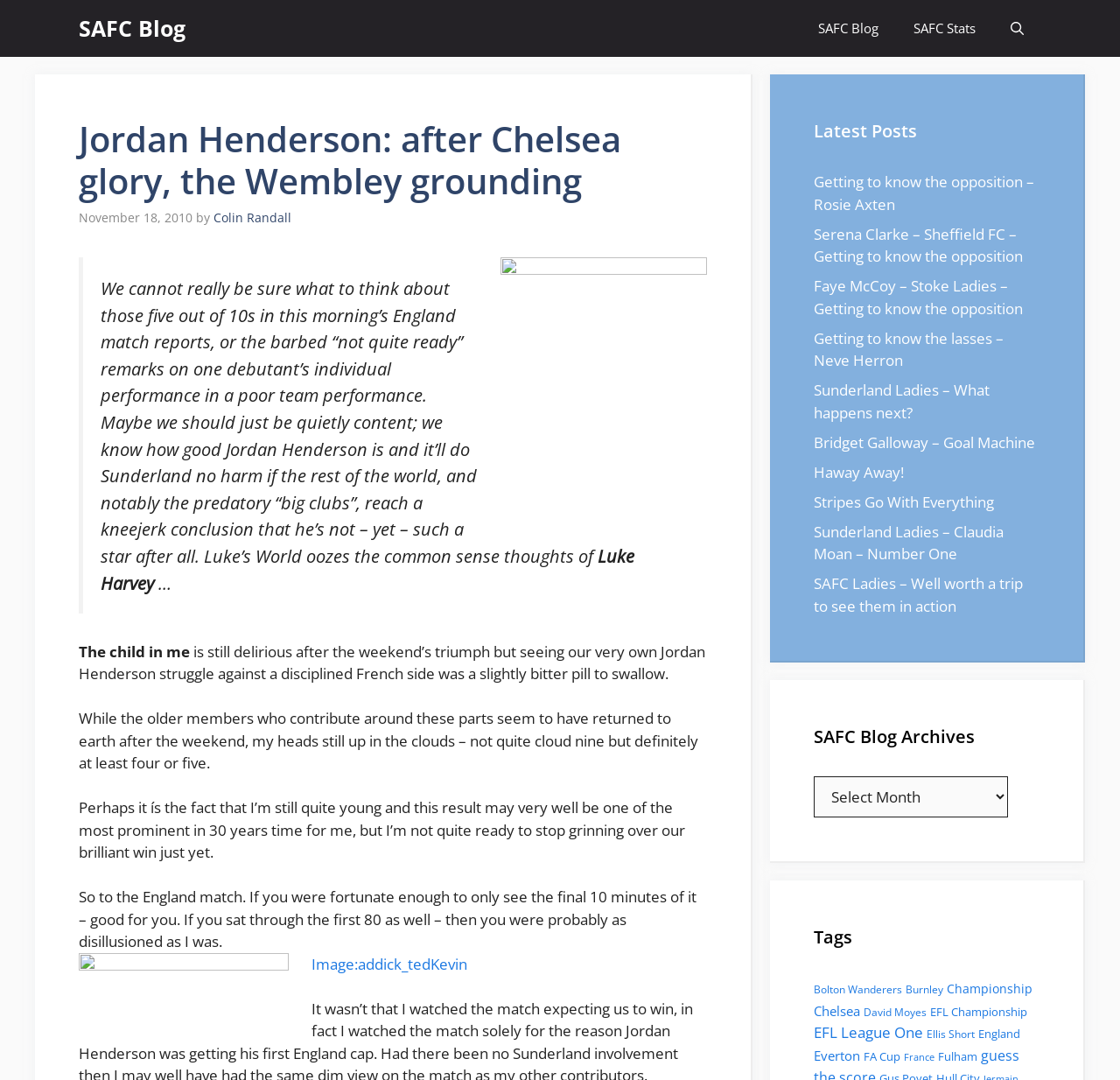Please specify the bounding box coordinates of the element that should be clicked to execute the given instruction: 'Click on the link to SAFC Stats'. Ensure the coordinates are four float numbers between 0 and 1, expressed as [left, top, right, bottom].

[0.8, 0.0, 0.887, 0.053]